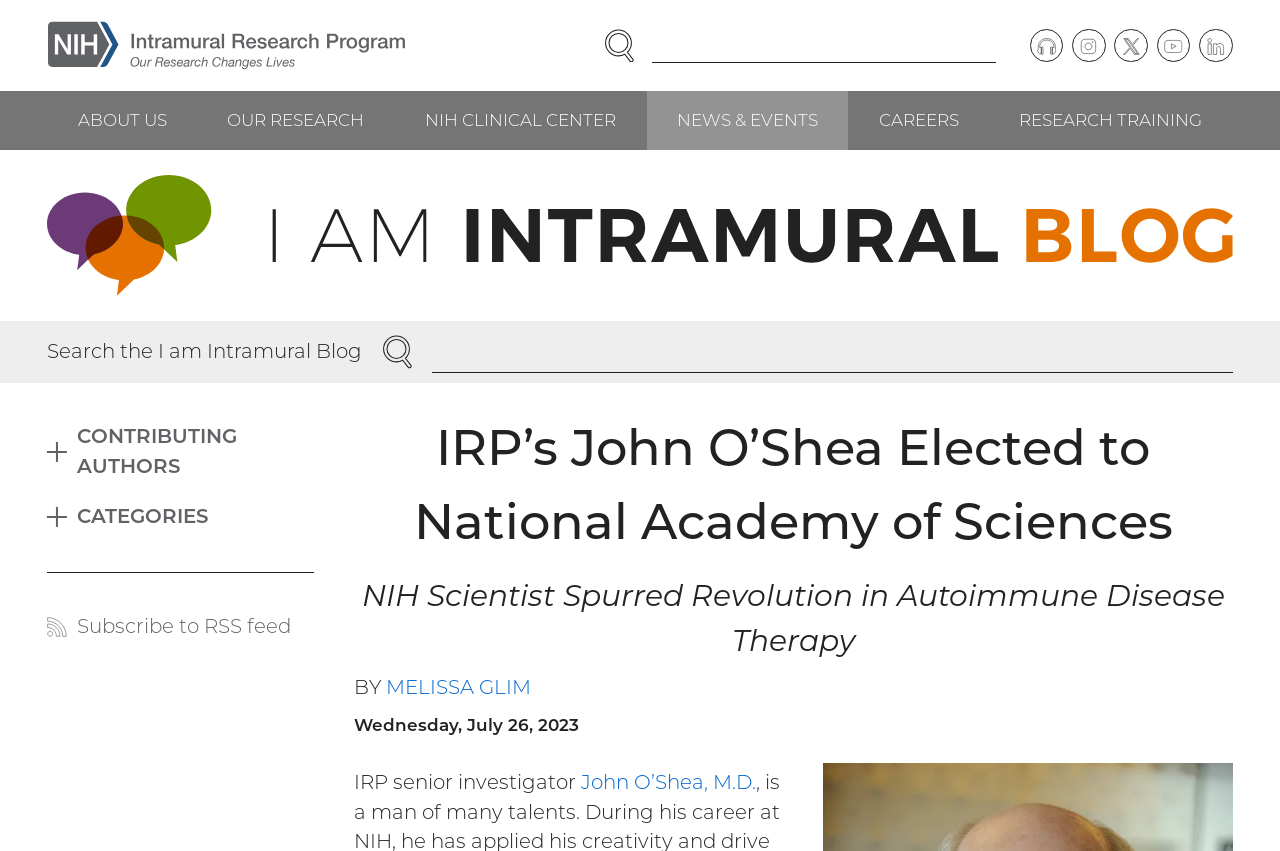Find the bounding box coordinates of the element to click in order to complete the given instruction: "Read the I am Intramural Blog."

[0.037, 0.261, 0.963, 0.289]